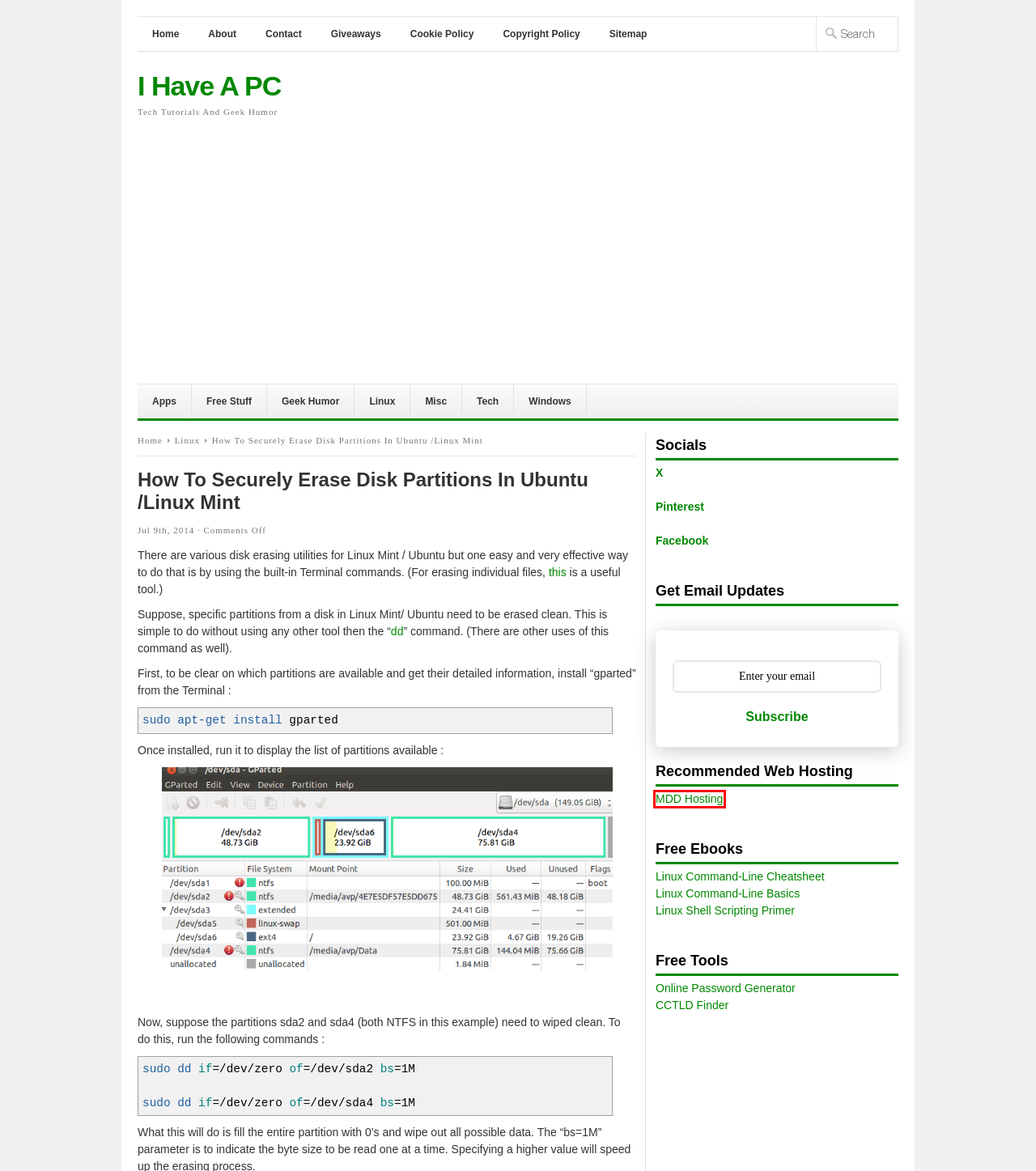You are given a screenshot of a webpage with a red rectangle bounding box around an element. Choose the best webpage description that matches the page after clicking the element in the bounding box. Here are the candidates:
A. MDDHosting - Professional Hosting Solutions
B. "Country Code Top Level Domain Tool
C. I Have A PC | Tech Tutorials And Geek Humor
D. Giveaways | I Have A PC
E. About | I Have A PC
F. Geek Humor Archives - I Have A PC | I Have A PC
G. Linux Archives - I Have A PC | I Have A PC
H. Cookie Policy | I Have A PC

A